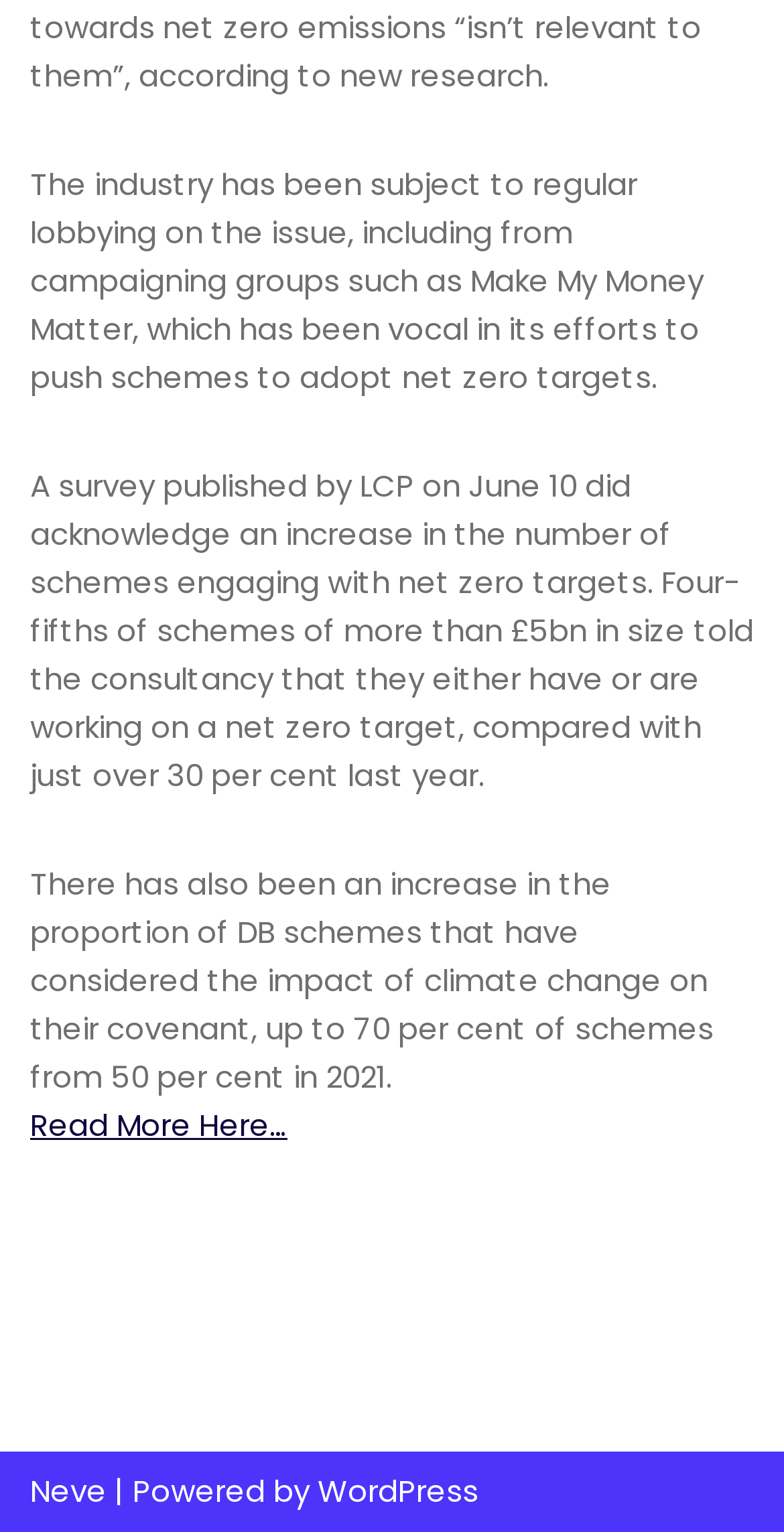What is the topic of the article?
From the screenshot, supply a one-word or short-phrase answer.

Net zero targets